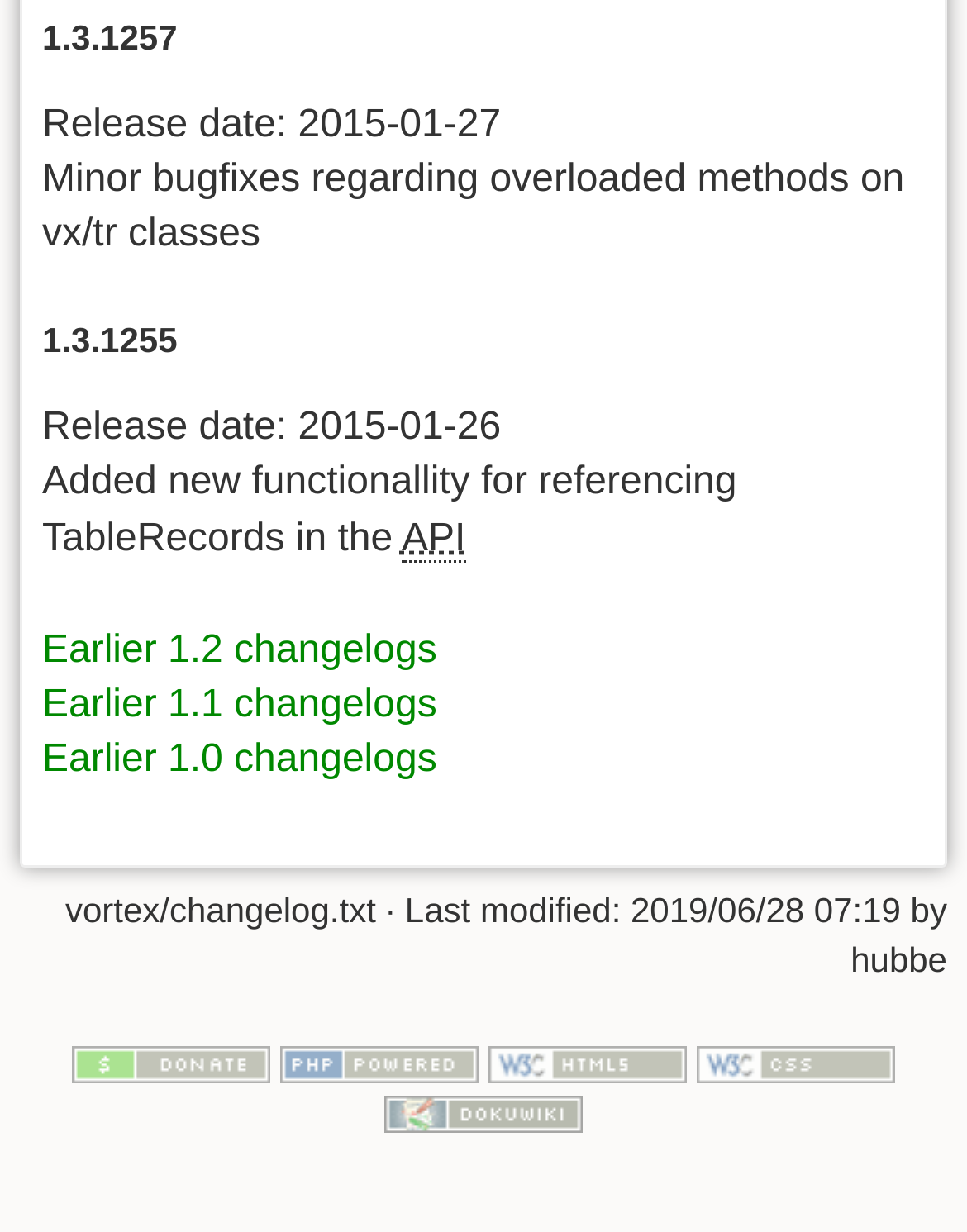How many images are there at the bottom of the page?
Kindly offer a comprehensive and detailed response to the question.

I found the number of images at the bottom of the page by counting the image elements with the texts 'Donate', 'Powered by PHP', 'Valid HTML5', 'Valid CSS', and 'Driven by DokuWiki'.